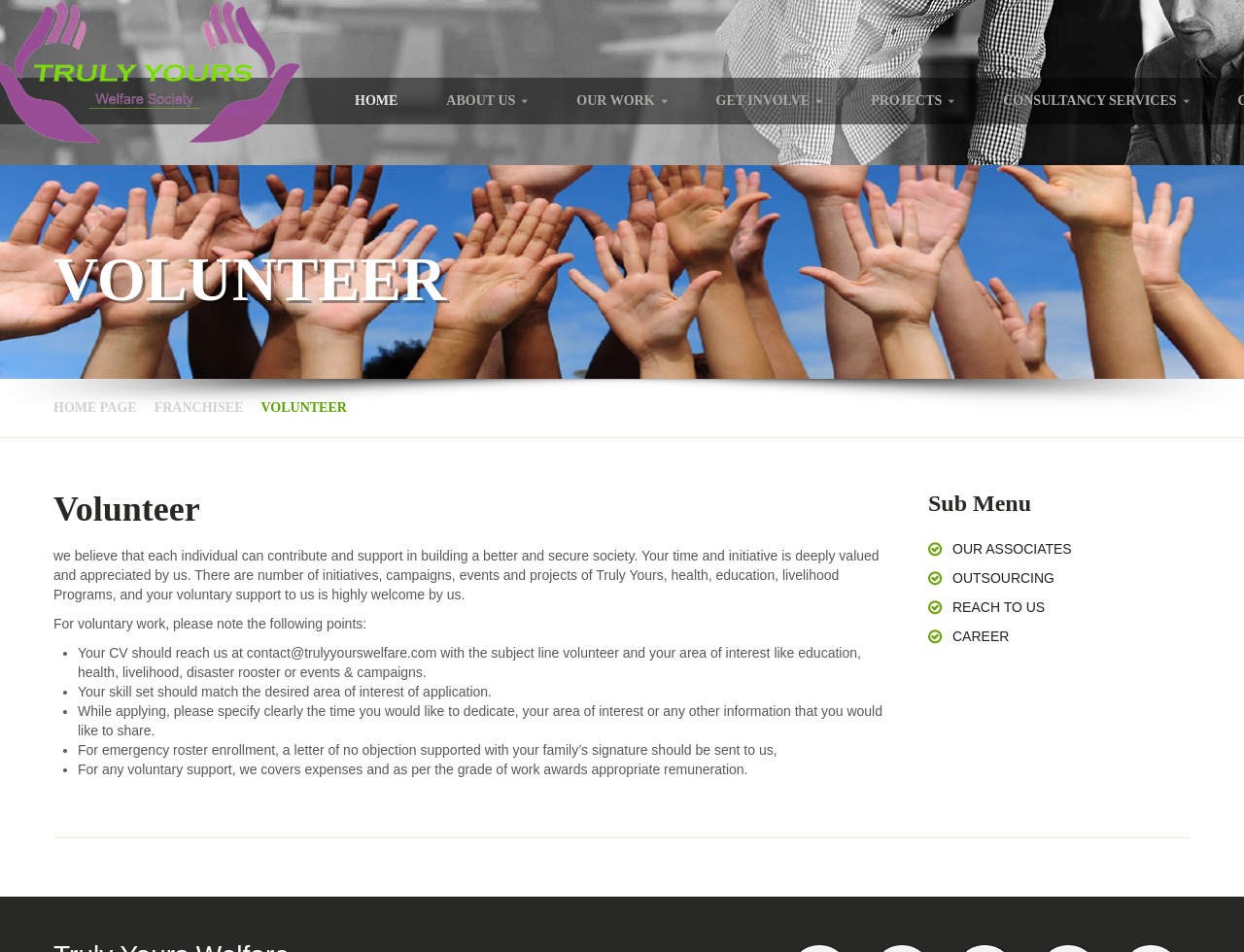Provide an in-depth caption for the webpage.

The webpage is about volunteering opportunities with an organization called Truly Yours. At the top, there is a navigation menu with seven links: HOME, ABOUT US, OUR WORK, GET INVOLVE, PROJECTS, CONSULTANCY SERVICES, and a focused link "Volunteer". 

Below the navigation menu, there is a large heading "VOLUNTEER" that spans almost the entire width of the page. Underneath this heading, there are two links: "HOME PAGE" and "FRANCHISEE". 

Further down, there is another heading "Volunteer" followed by a paragraph of text that explains the organization's appreciation for individual contributions and support in building a better society. The text also mentions various initiatives, campaigns, events, and projects that the organization is involved in.

Below this paragraph, there is a section with a heading "For voluntary work, please note the following points:" followed by a list of five bullet points. Each bullet point provides information on the application process, such as submitting a CV, matching skill sets with areas of interest, and specifying the time and area of interest. 

On the right side of the page, there is a section with a heading "Sub Menu" that contains four links: OUR ASSOCIATES, OUTSOURCING, REACH TO US, and CAREER.